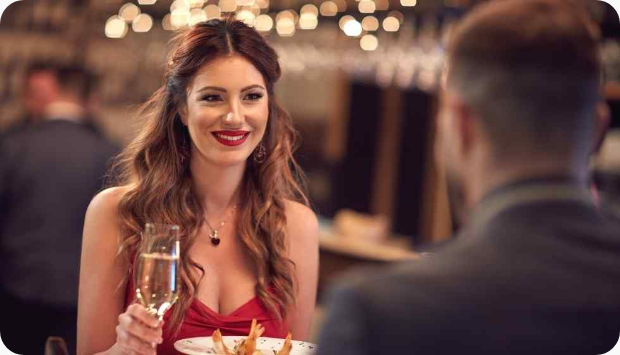Generate an in-depth description of the visual content.

In a warm and inviting restaurant setting, a woman in a striking red dress radiates confidence and elegance as she engages with her date. With a beautiful smile and a sparkling glass of champagne in hand, she appears to be enjoying a delightful moment, surrounded by soft, twinkling lights that enhance the romantic ambiance. The thoughtfully plated food on the table adds to the allure of their dining experience, suggesting an atmosphere of sophistication and charm. This image captures the essence of a first dinner date, emphasizing the importance of making a memorable impression while also expressing one's personality through style and presentation.